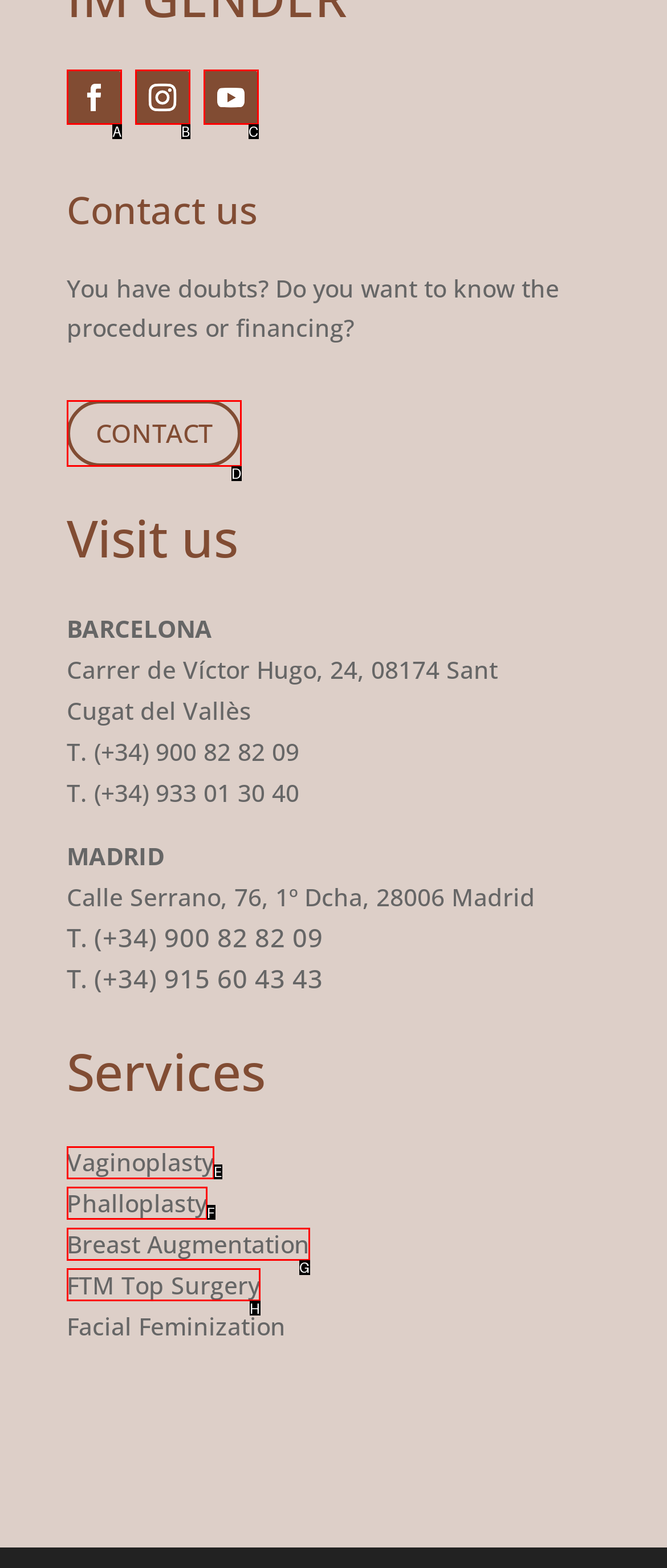Select the HTML element that corresponds to the description: Follow. Answer with the letter of the matching option directly from the choices given.

A